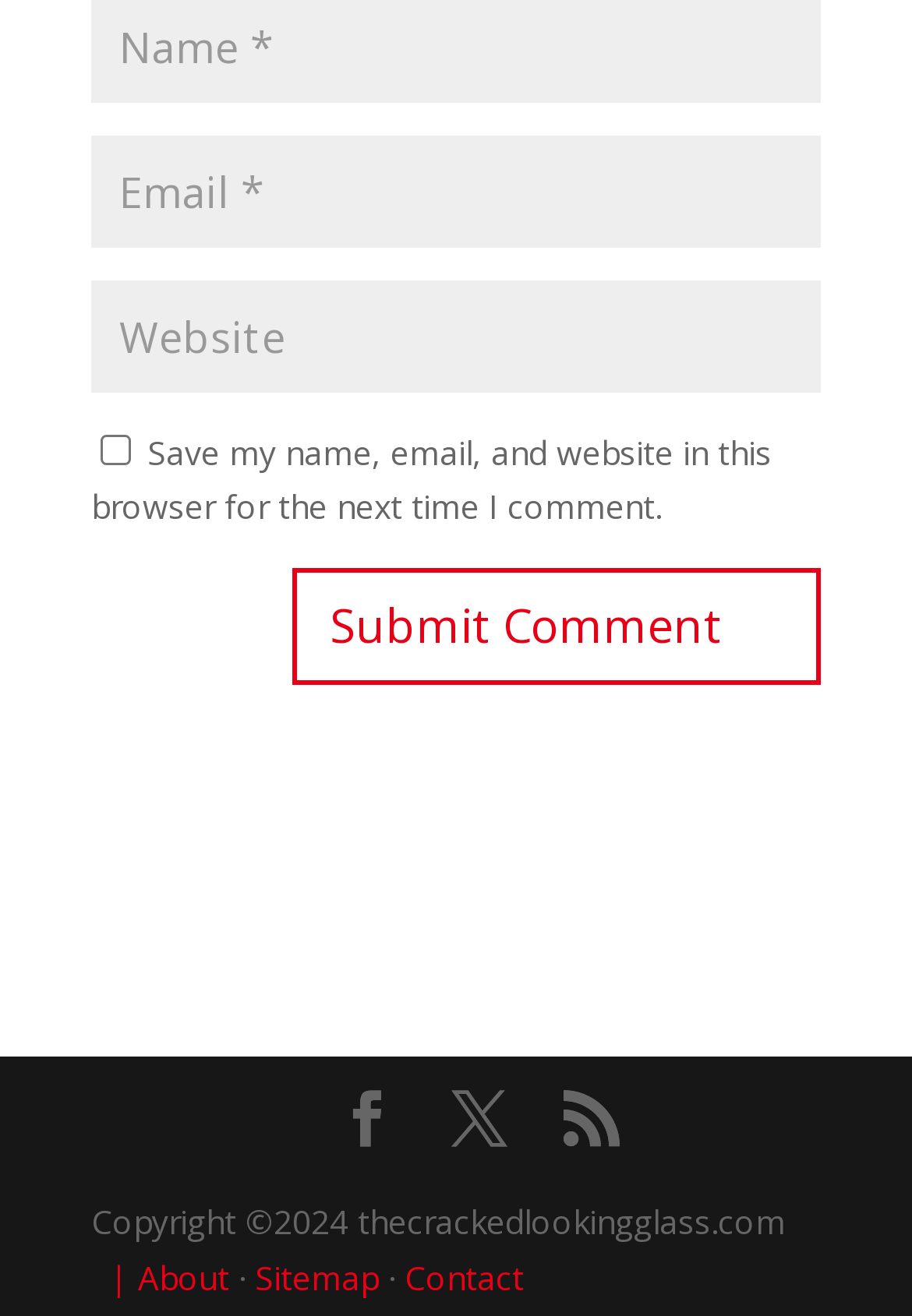Please find the bounding box coordinates of the element that must be clicked to perform the given instruction: "Check the save comment option". The coordinates should be four float numbers from 0 to 1, i.e., [left, top, right, bottom].

[0.11, 0.329, 0.144, 0.353]